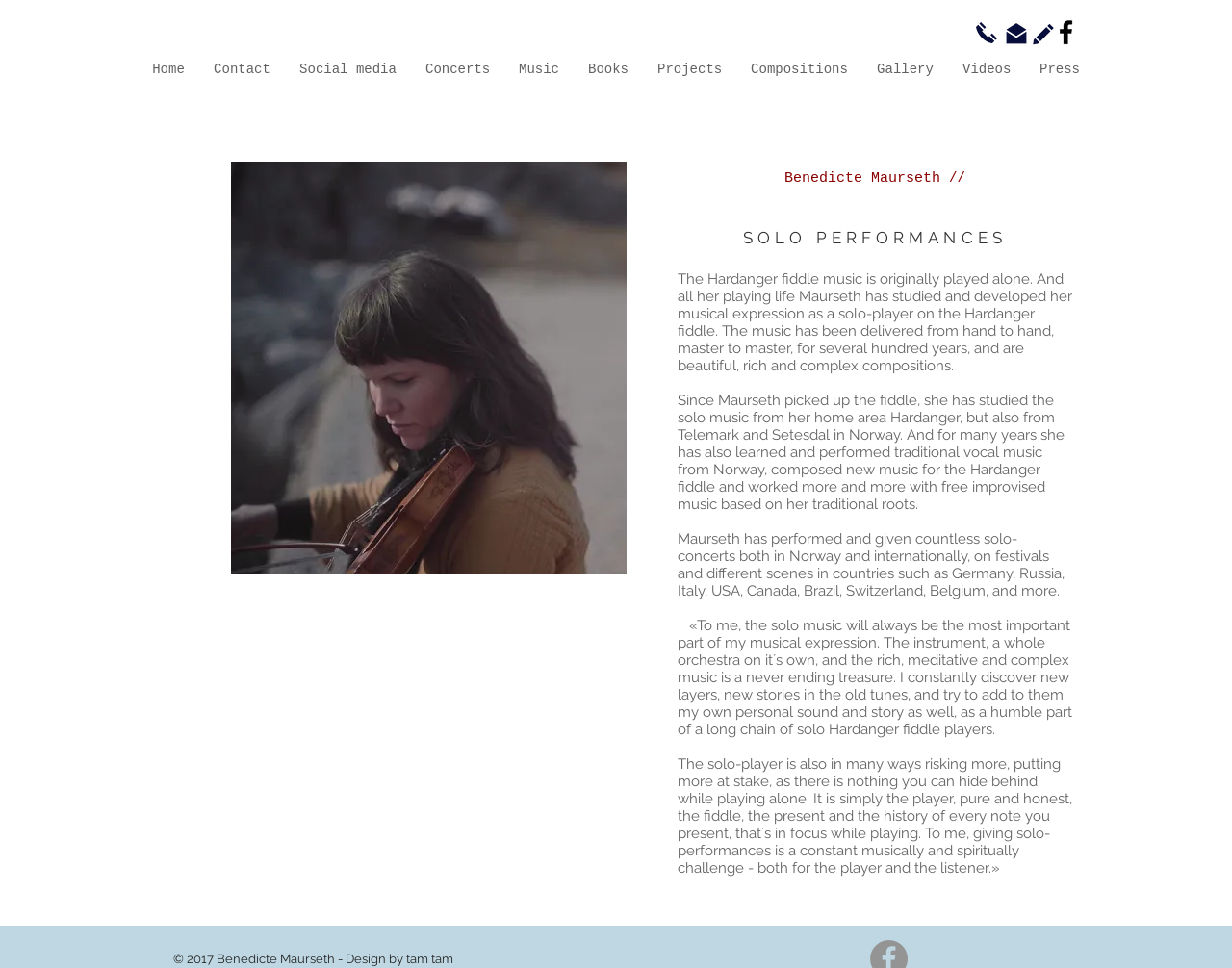Determine the bounding box coordinates of the clickable element to complete this instruction: "Check the copyright information". Provide the coordinates in the format of four float numbers between 0 and 1, [left, top, right, bottom].

[0.141, 0.983, 0.333, 0.998]